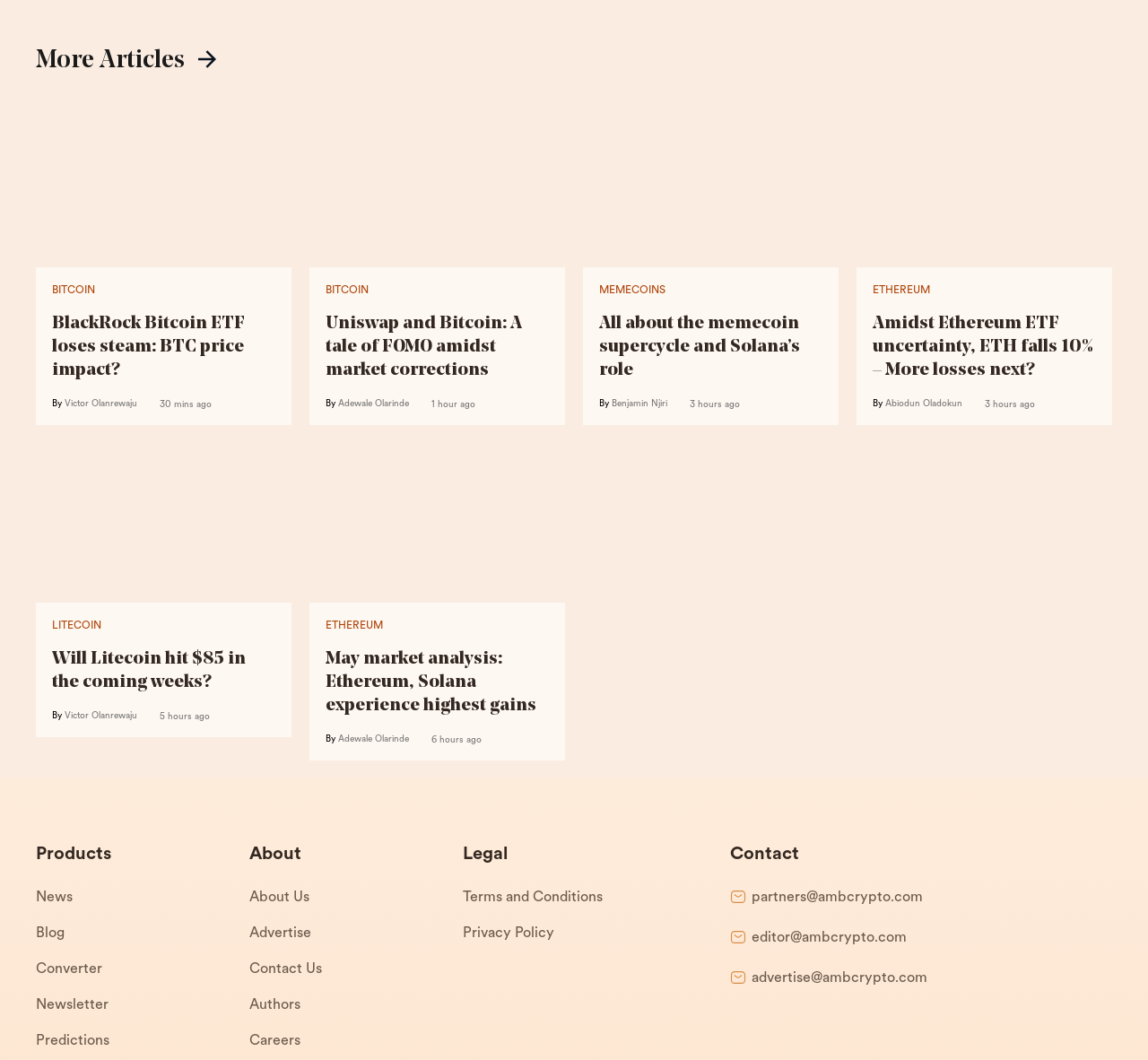Carefully examine the image and provide an in-depth answer to the question: Who wrote the article 'Uniswap and Bitcoin: A tale of FOMO amidst market corrections'?

The article 'Uniswap and Bitcoin: A tale of FOMO amidst market corrections' has a byline 'By Adewale Olarinde' which indicates that the author of the article is Adewale Olarinde.